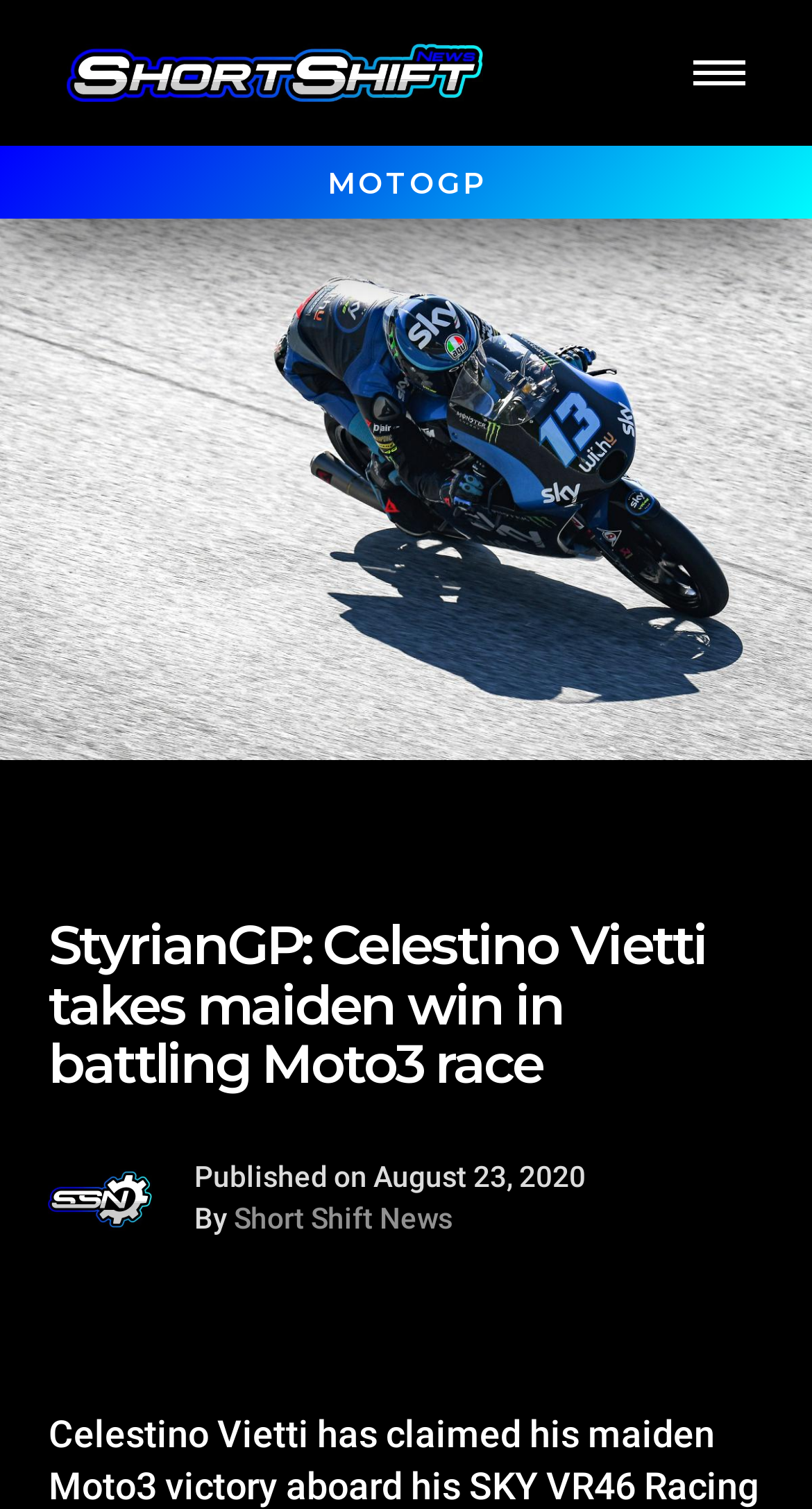Use one word or a short phrase to answer the question provided: 
What type of race is mentioned in the article?

Moto3